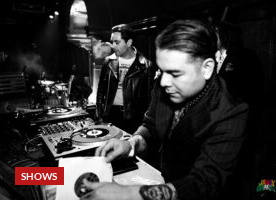Give a thorough caption for the picture.

The image features a dynamic scene from a show, capturing two individuals in a vibrant nightlife setting. One person is actively engaged in DJing, focused on the turntables and preparing to spin vinyl records, showcasing a deep passion for music. The second figure, dressed in a leather jacket, appears to be enjoying the atmosphere, hinting at the camaraderie often found in live music venues. The monochromatic aesthetic of the image adds a classic touch, emphasizing the energy and allure of the performance space. A prominent label reading "SHOWS" in bold red draws attention to the event, inviting viewers to explore more about the performances featured in this lively context.